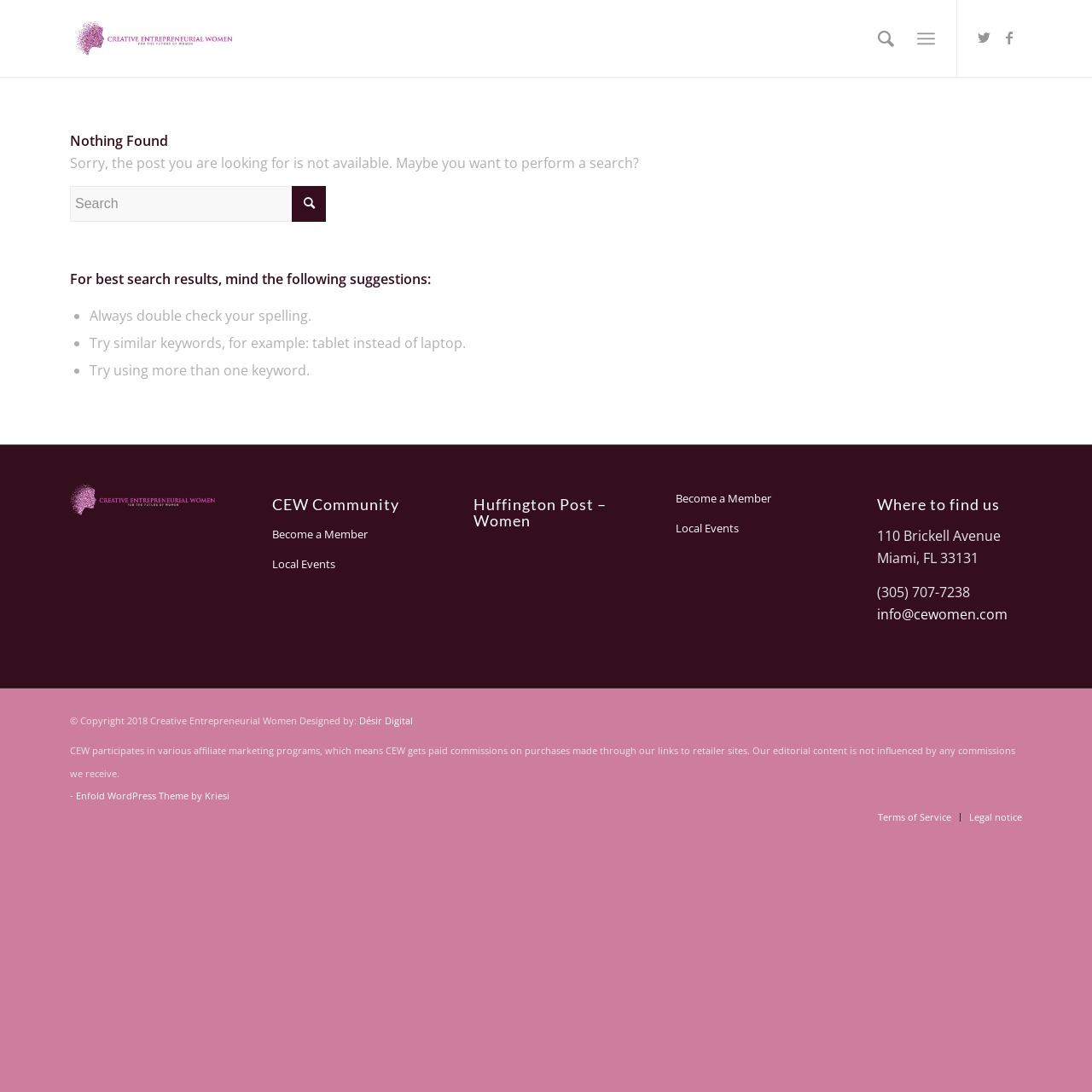Pinpoint the bounding box coordinates of the element that must be clicked to accomplish the following instruction: "Search for something". The coordinates should be in the format of four float numbers between 0 and 1, i.e., [left, top, right, bottom].

[0.064, 0.17, 0.298, 0.203]